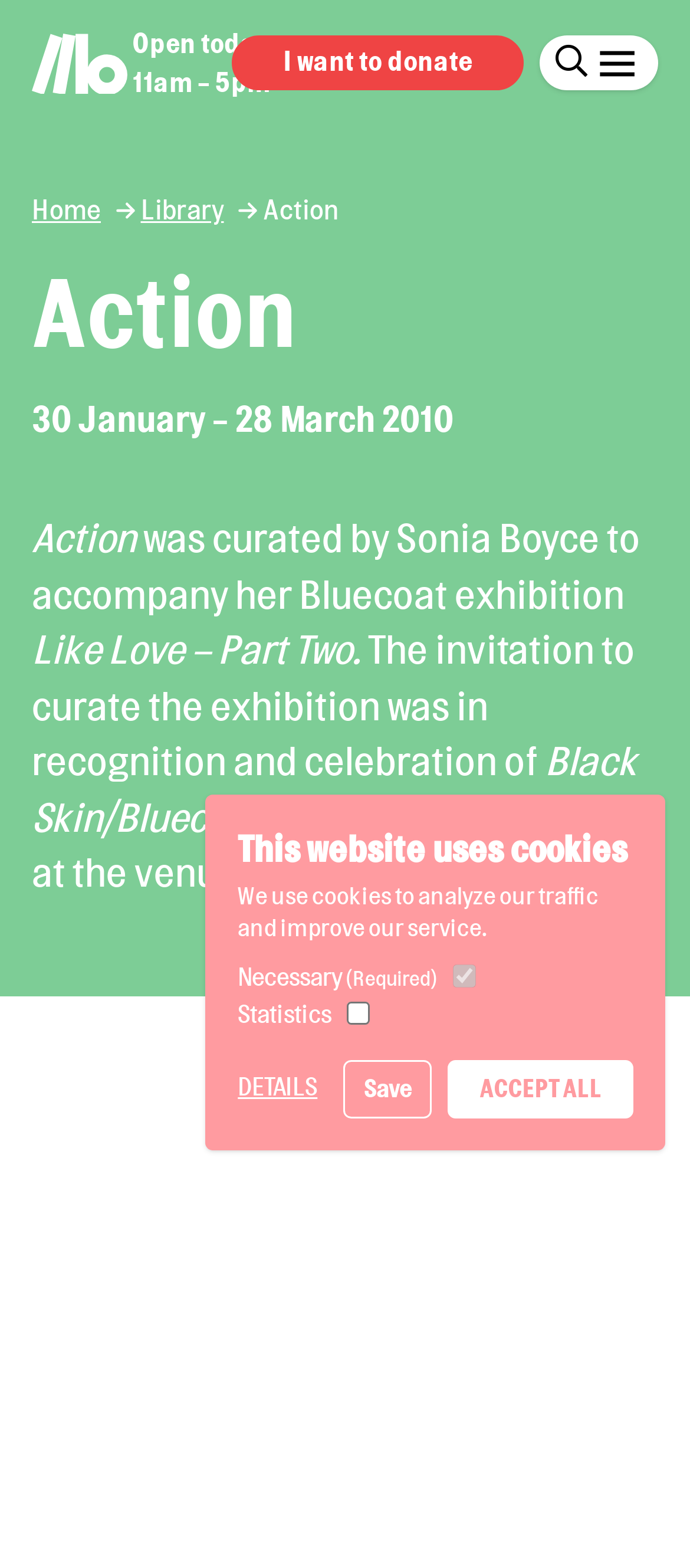Answer the following query with a single word or phrase:
Who curated the exhibition?

Sonia Boyce